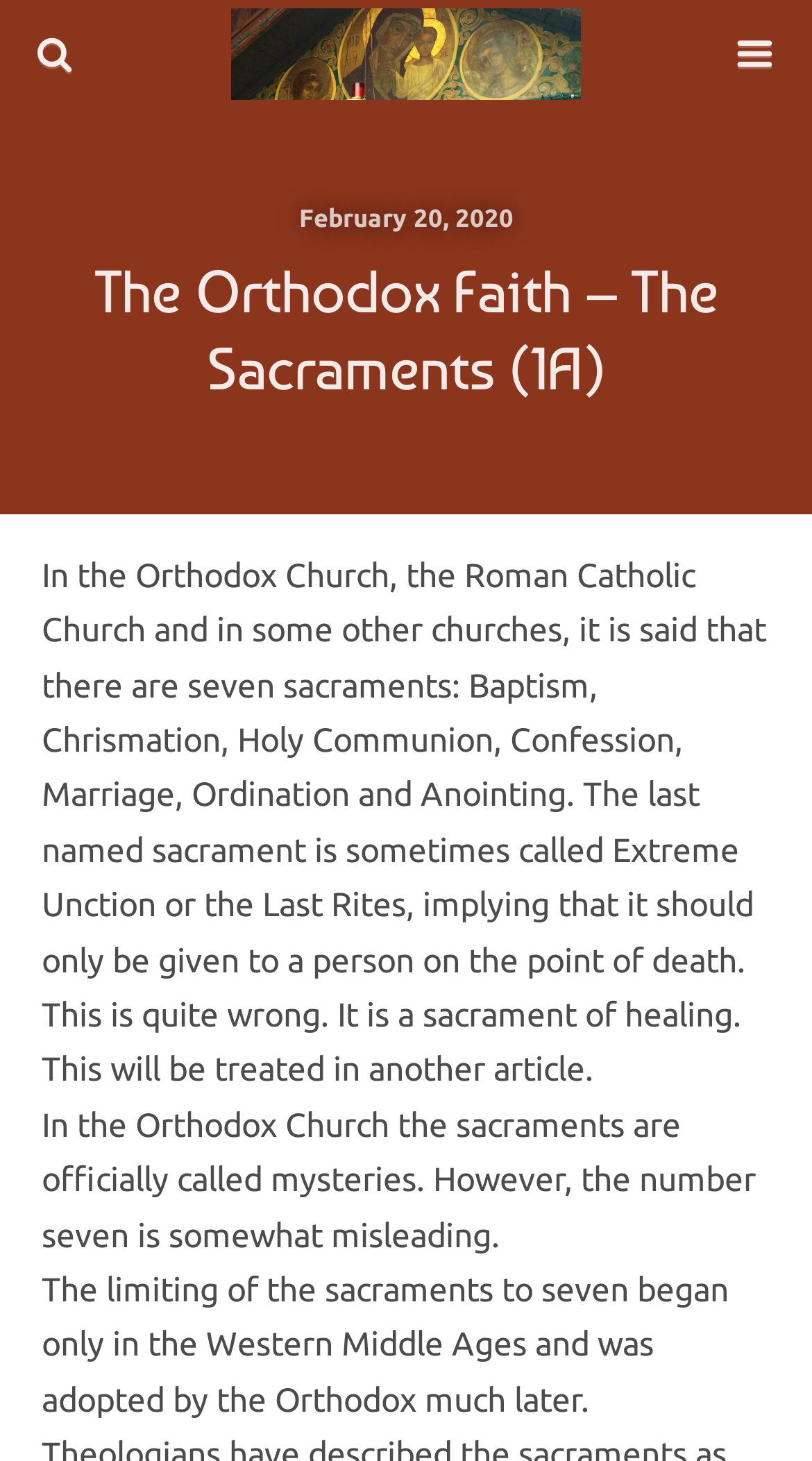Locate the primary heading on the webpage and return its text.

The Orthodox Faith – The Sacraments (1A)